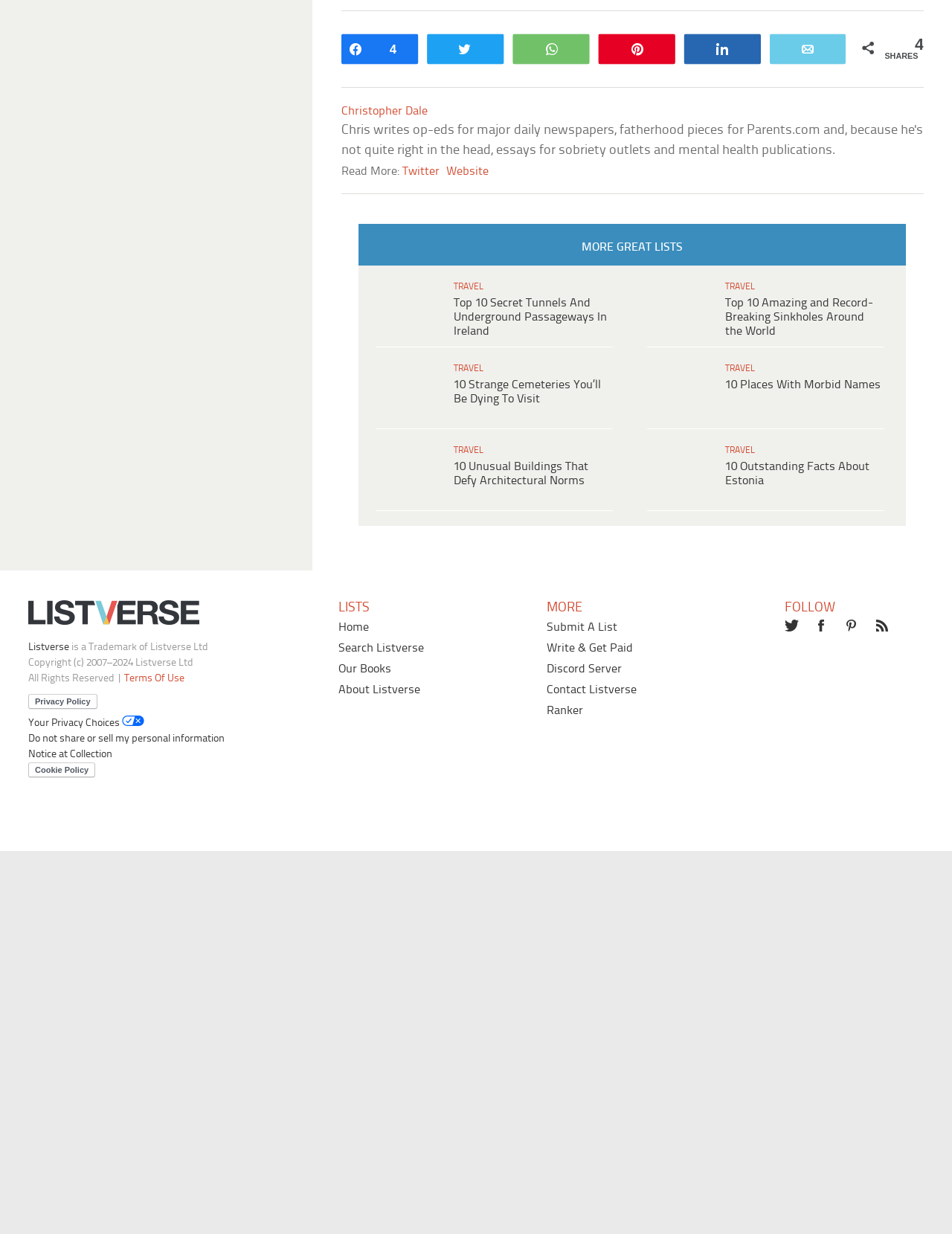What is the author of the article?
Give a detailed and exhaustive answer to the question.

The webpage has a 'fact checked by' section, which mentions the name 'Jamie Frater' as the author of the article.